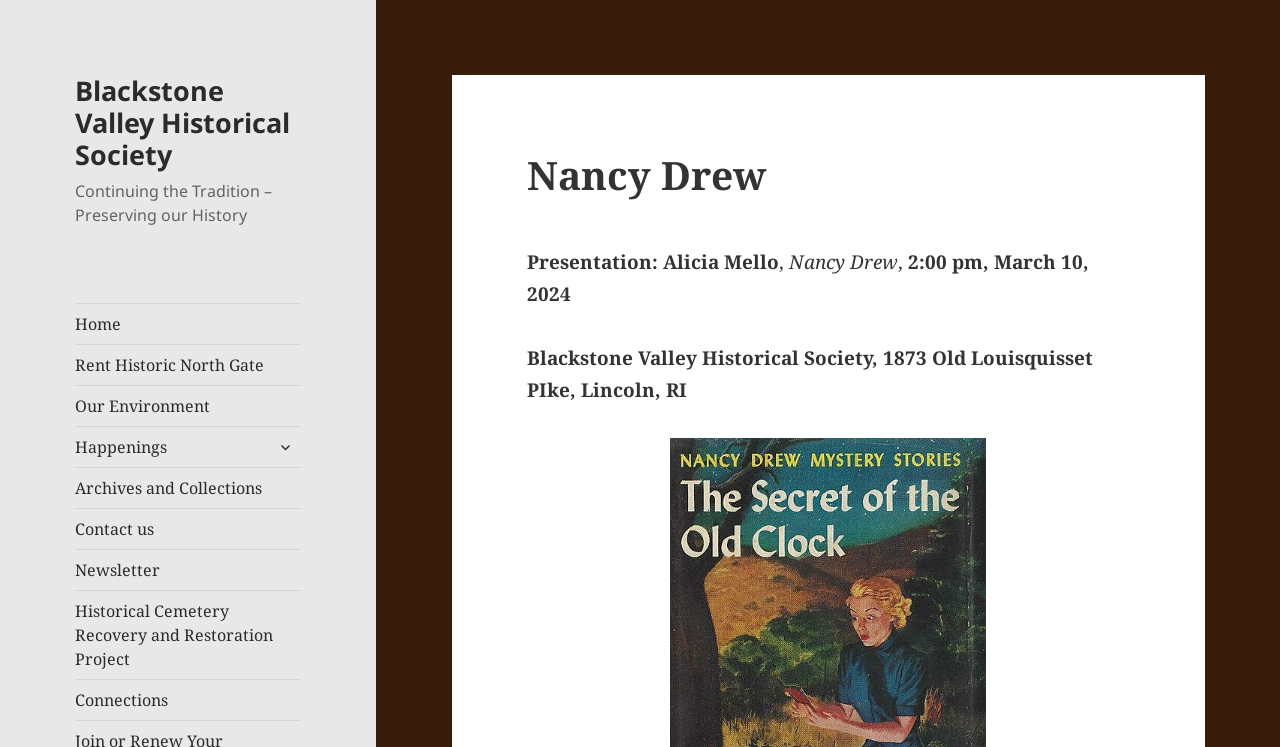What is the name of the historical society?
From the image, provide a succinct answer in one word or a short phrase.

Blackstone Valley Historical Society